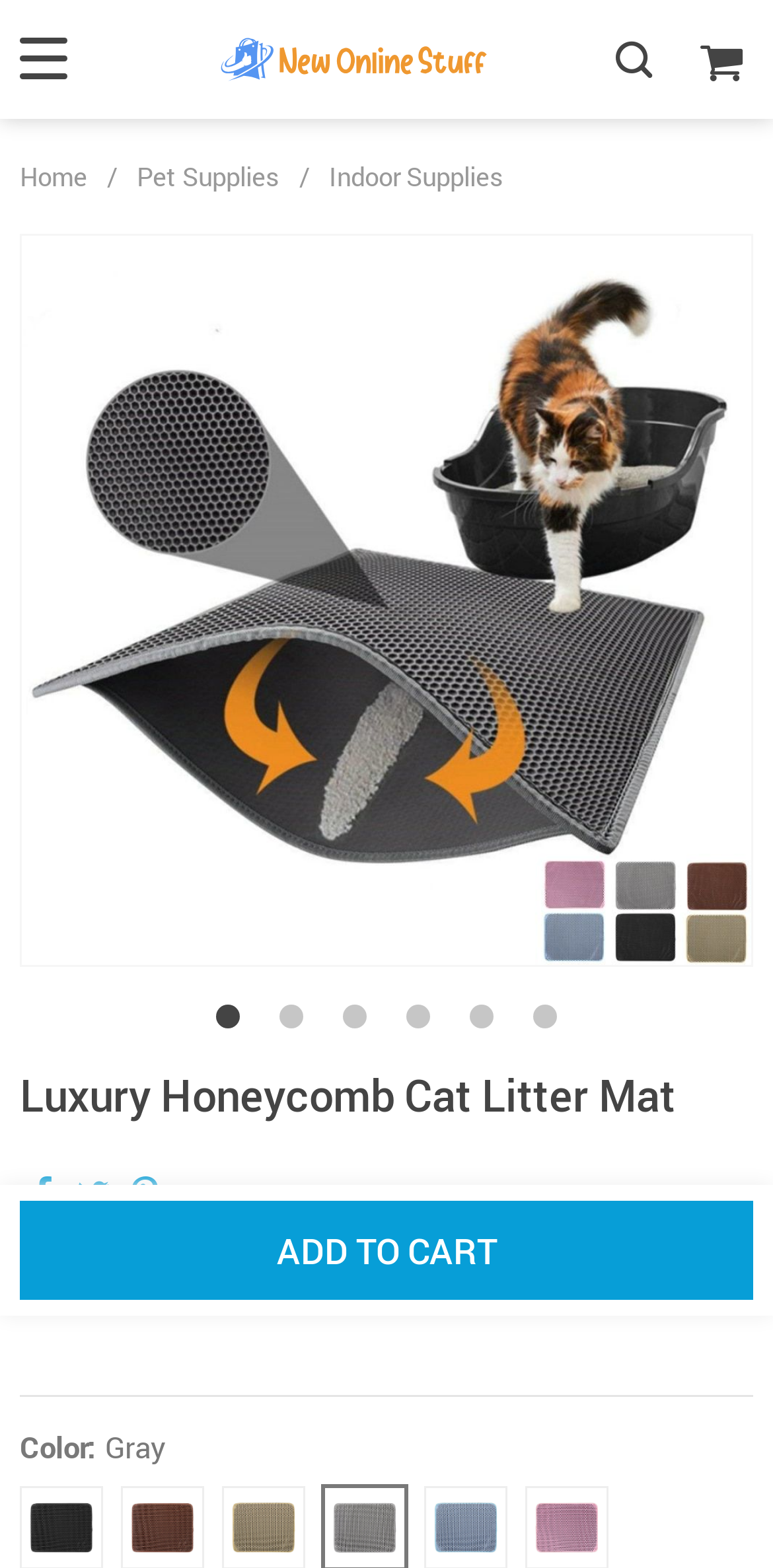Please find and generate the text of the main header of the webpage.

Luxury Honeycomb Cat Litter Mat